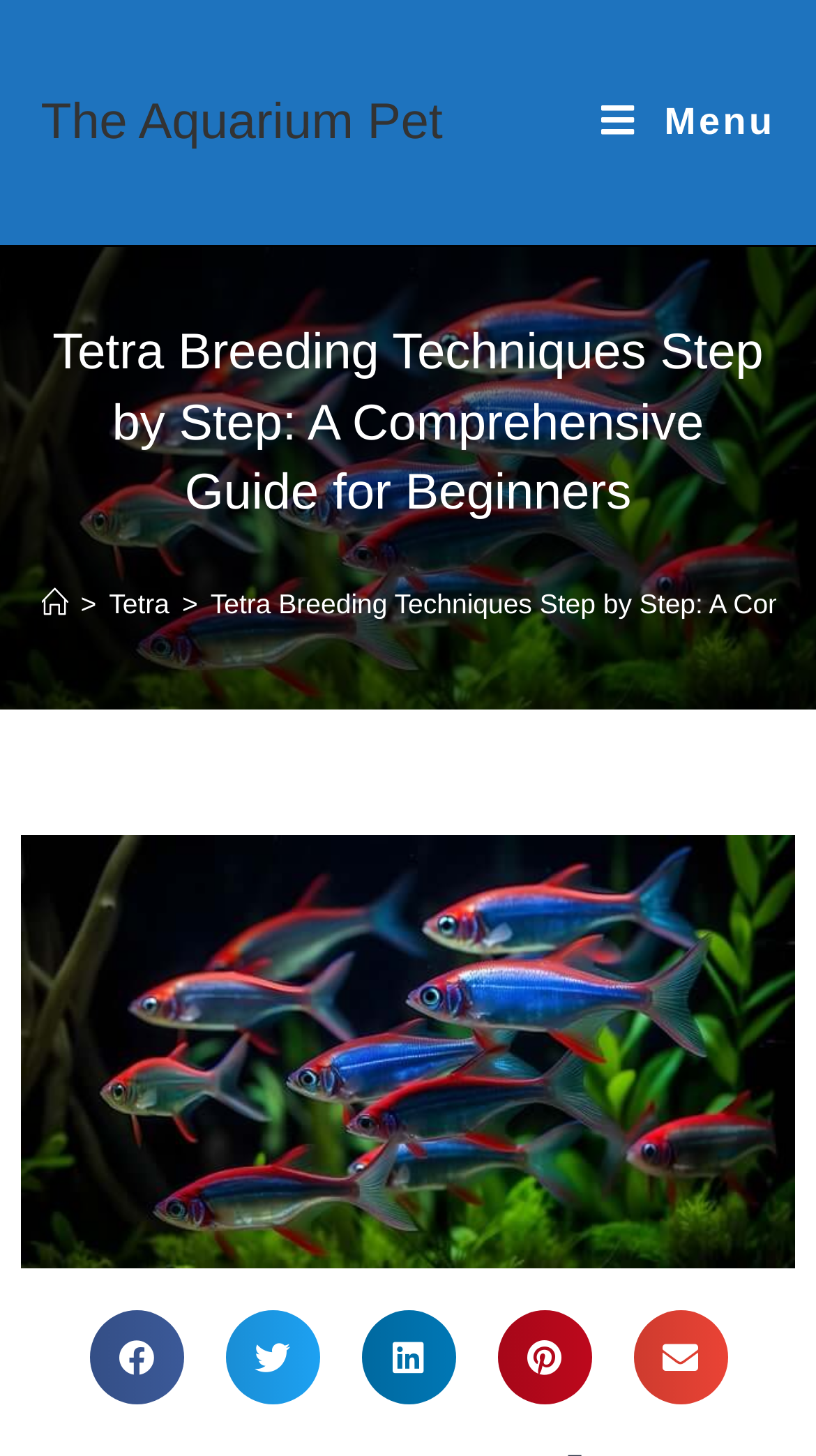Provide a short answer using a single word or phrase for the following question: 
How many social media sharing buttons are there?

5